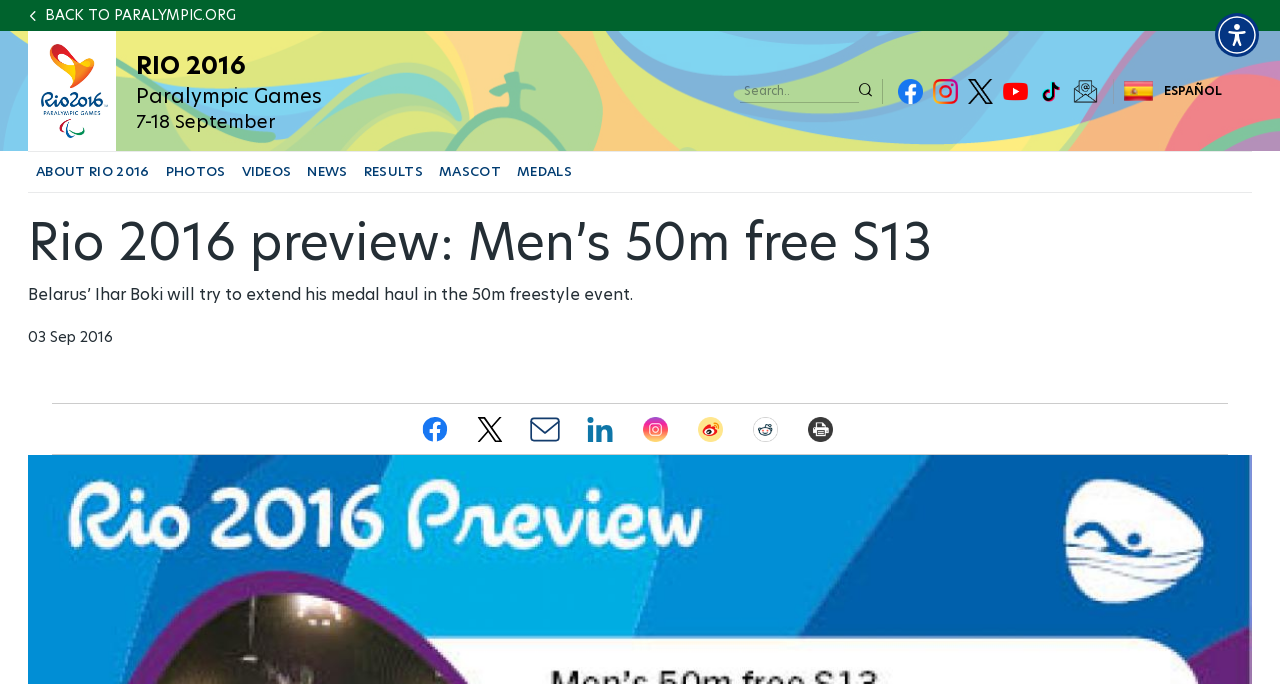Please determine the bounding box coordinates of the area that needs to be clicked to complete this task: 'Click the Accessibility Menu button'. The coordinates must be four float numbers between 0 and 1, formatted as [left, top, right, bottom].

[0.949, 0.019, 0.984, 0.083]